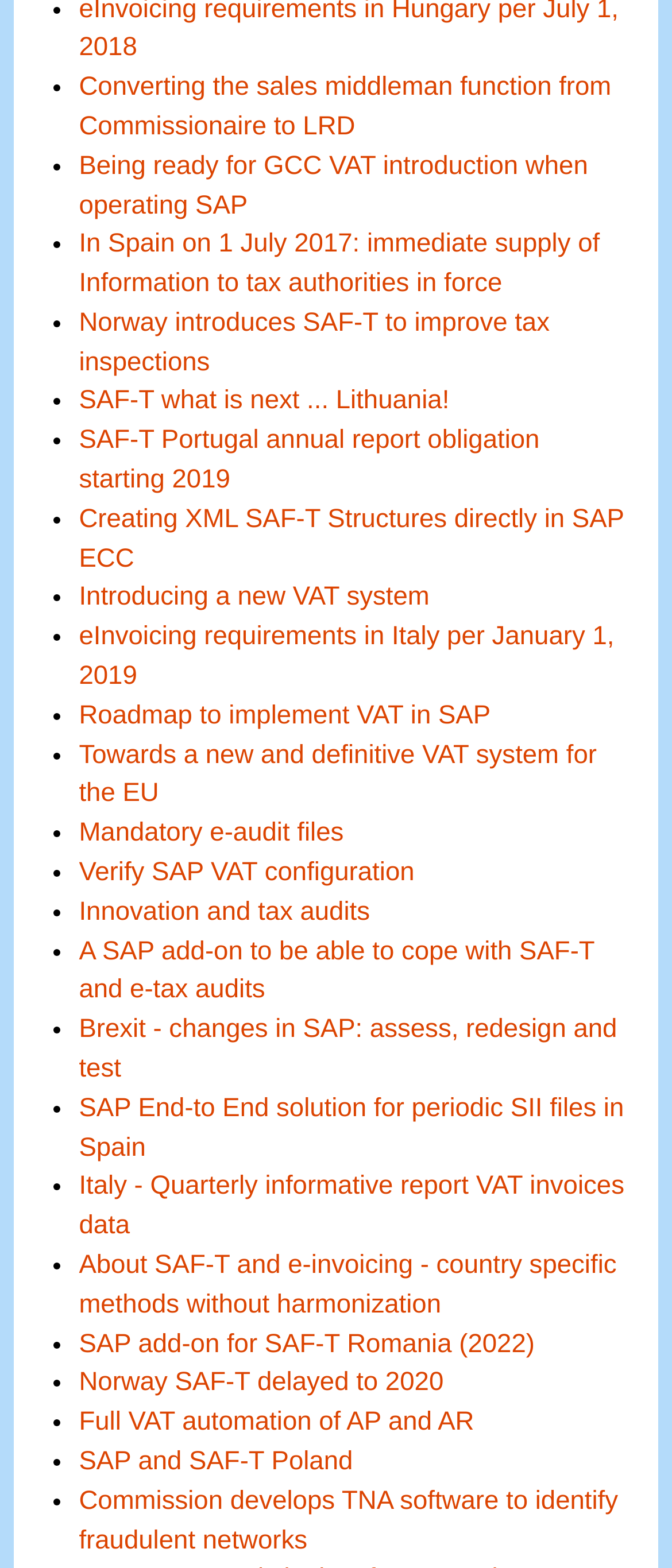Answer the question in a single word or phrase:
How many links are on this webpage?

30